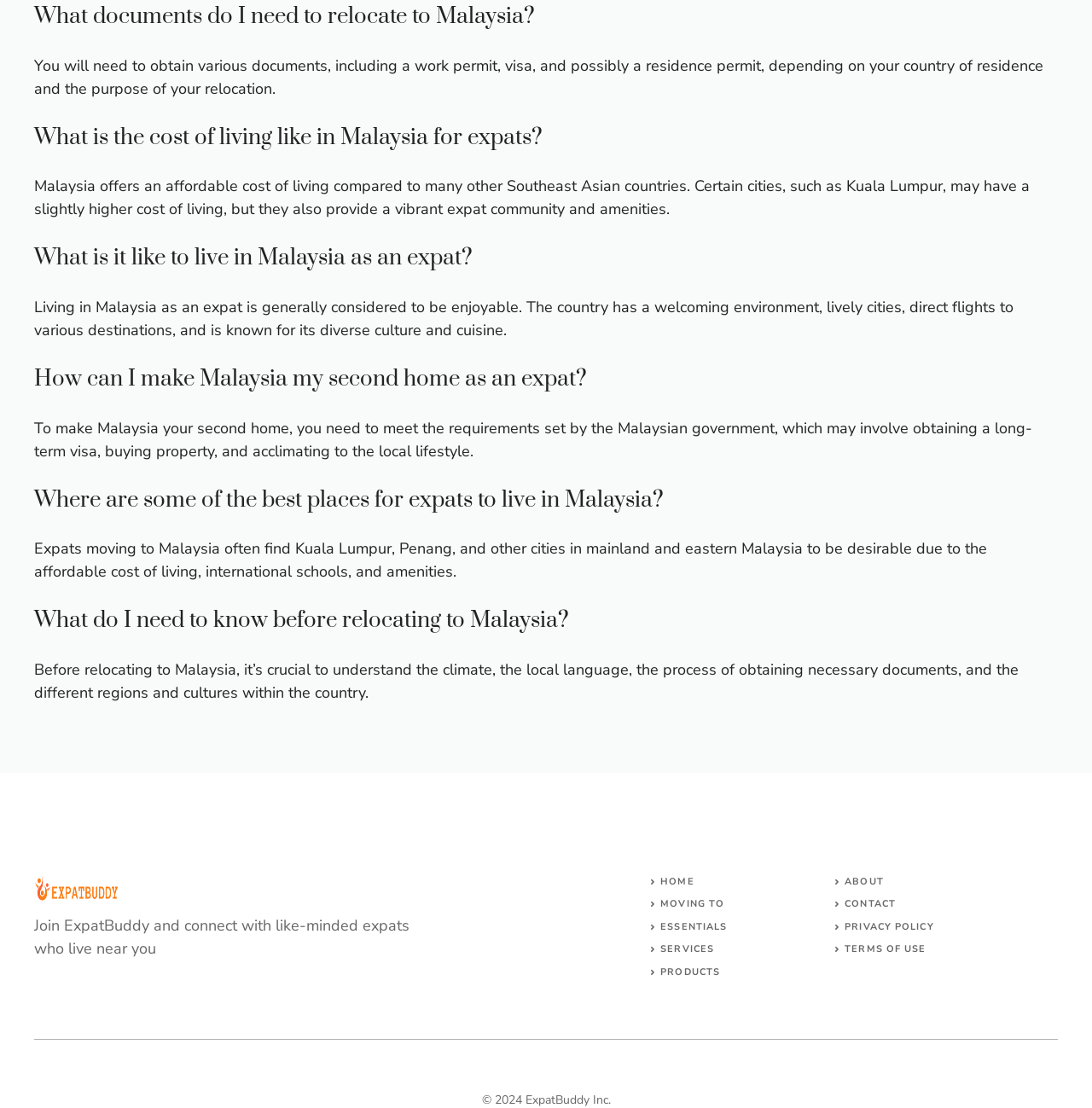Using the information in the image, give a detailed answer to the following question: What are the essential things to know before relocating to Malaysia?

Based on the StaticText under the heading 'What do I need to know before relocating to Malaysia?', it is crucial to understand the climate, the local language, the process of obtaining necessary documents, and the different regions and cultures within the country before relocating to Malaysia.